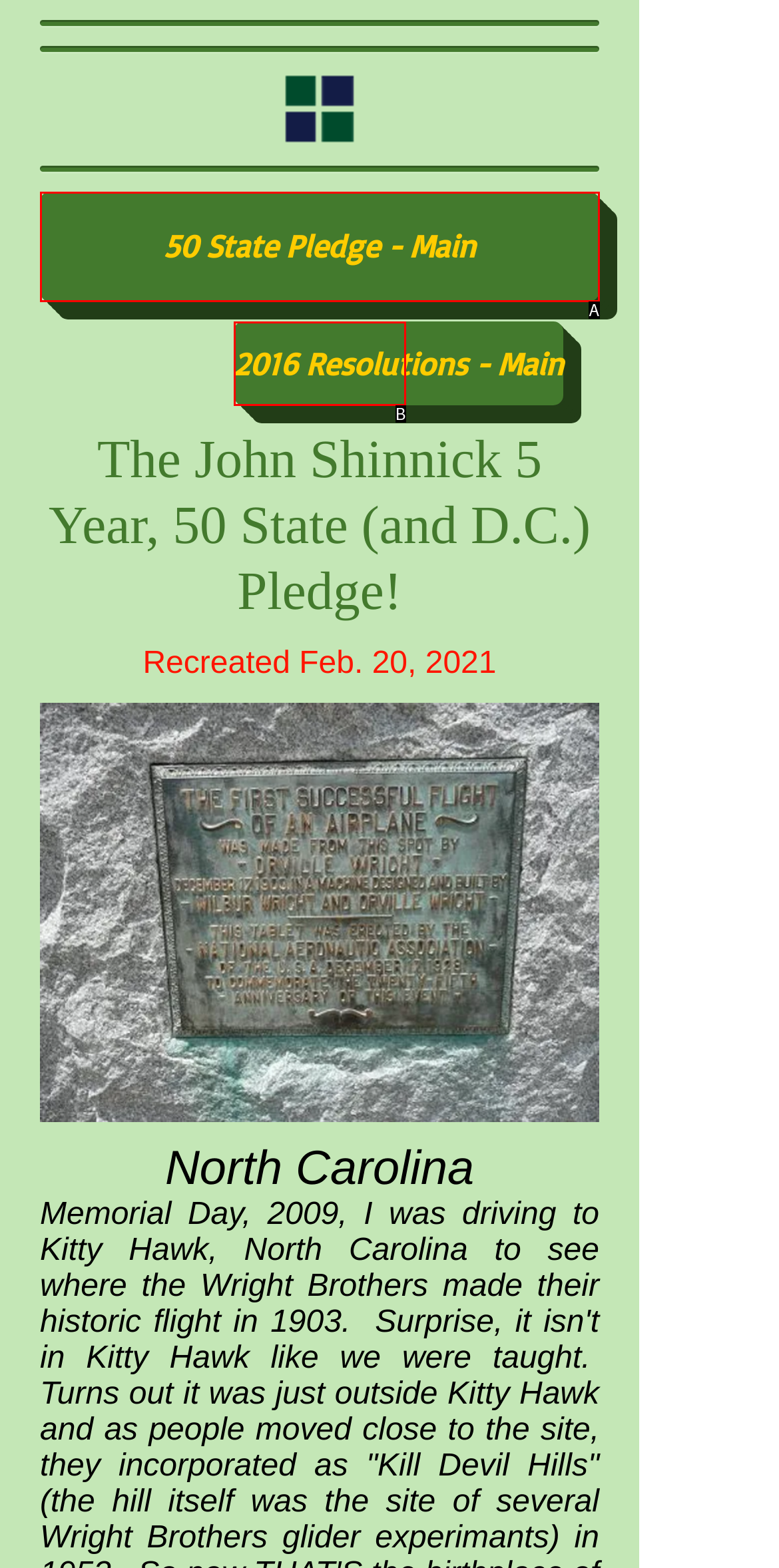From the choices provided, which HTML element best fits the description: 2016 Resolutions - Main? Answer with the appropriate letter.

B